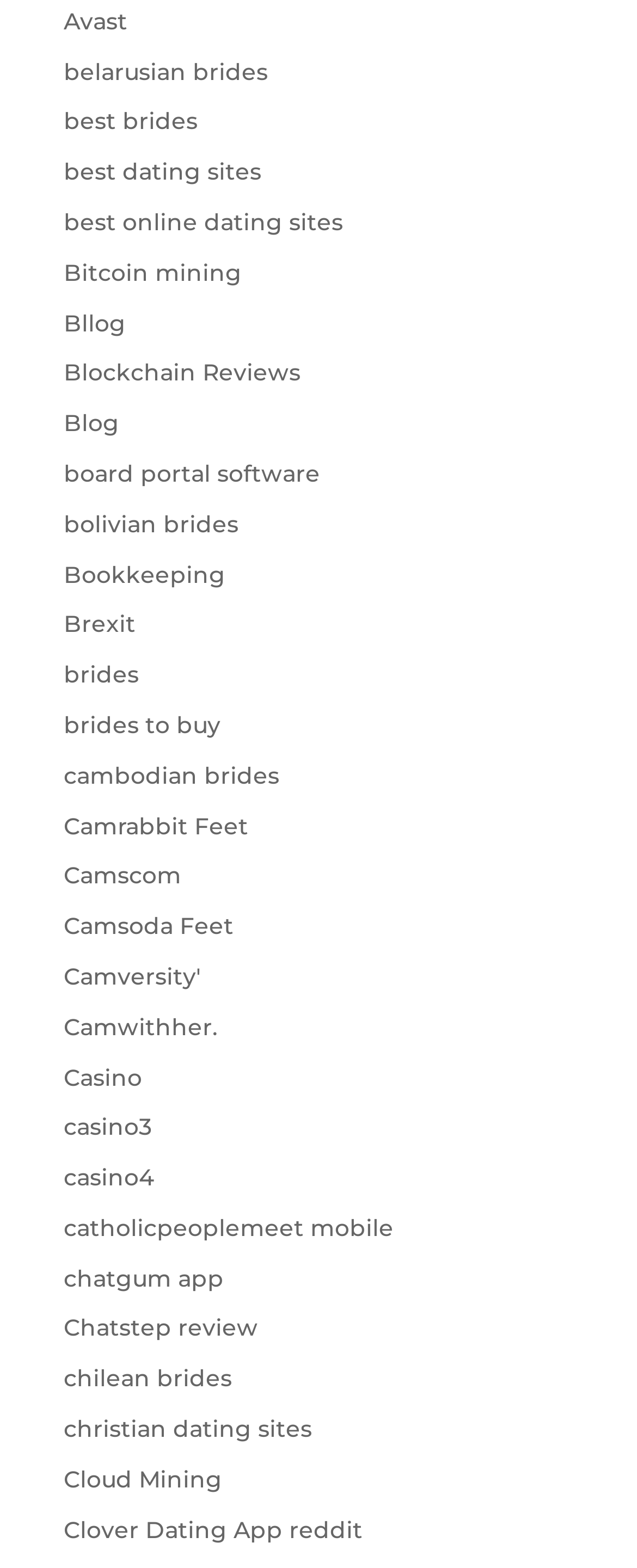Mark the bounding box of the element that matches the following description: "Avast".

[0.1, 0.004, 0.2, 0.023]